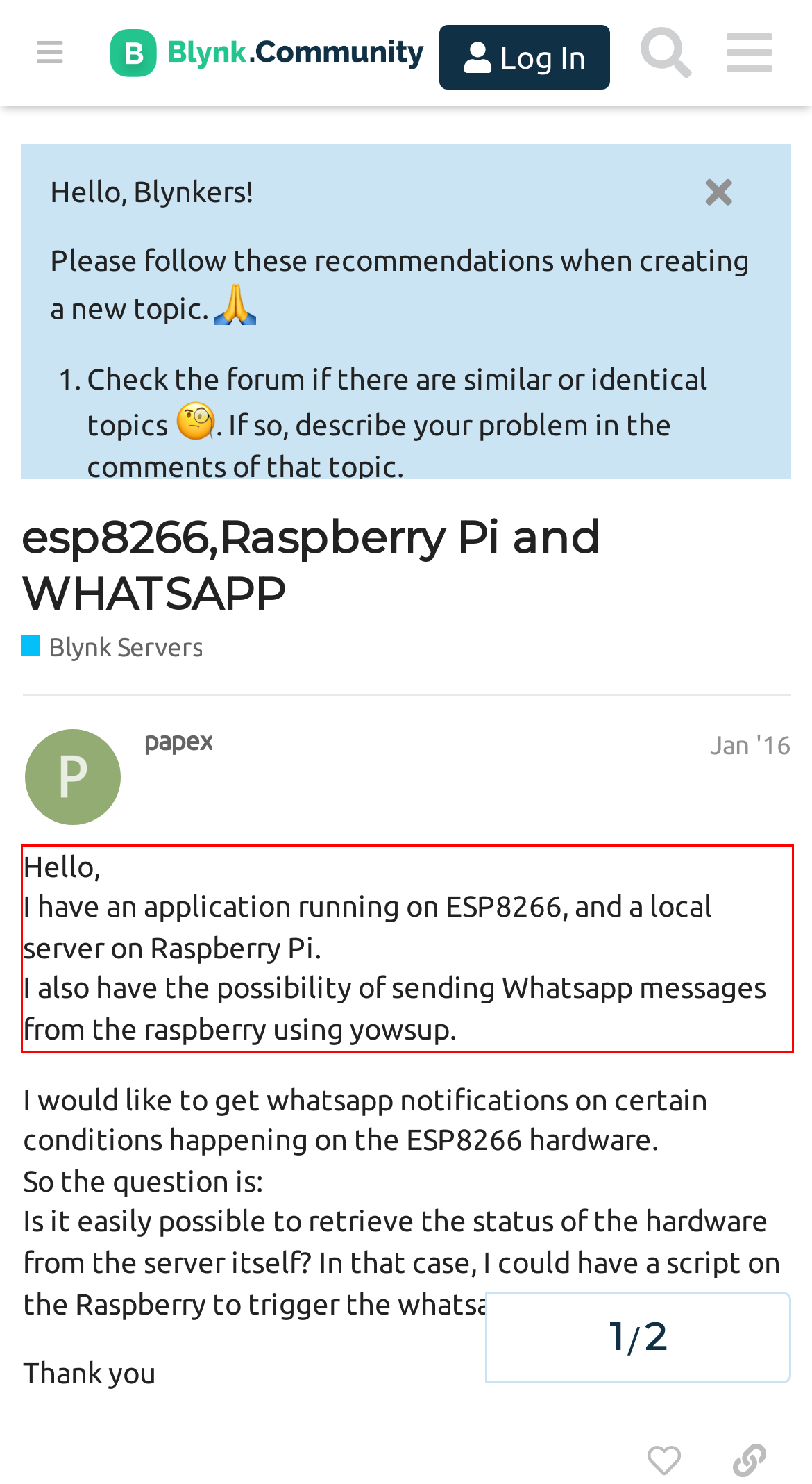Observe the screenshot of the webpage, locate the red bounding box, and extract the text content within it.

Hello, I have an application running on ESP8266, and a local server on Raspberry Pi. I also have the possibility of sending Whatsapp messages from the raspberry using yowsup.